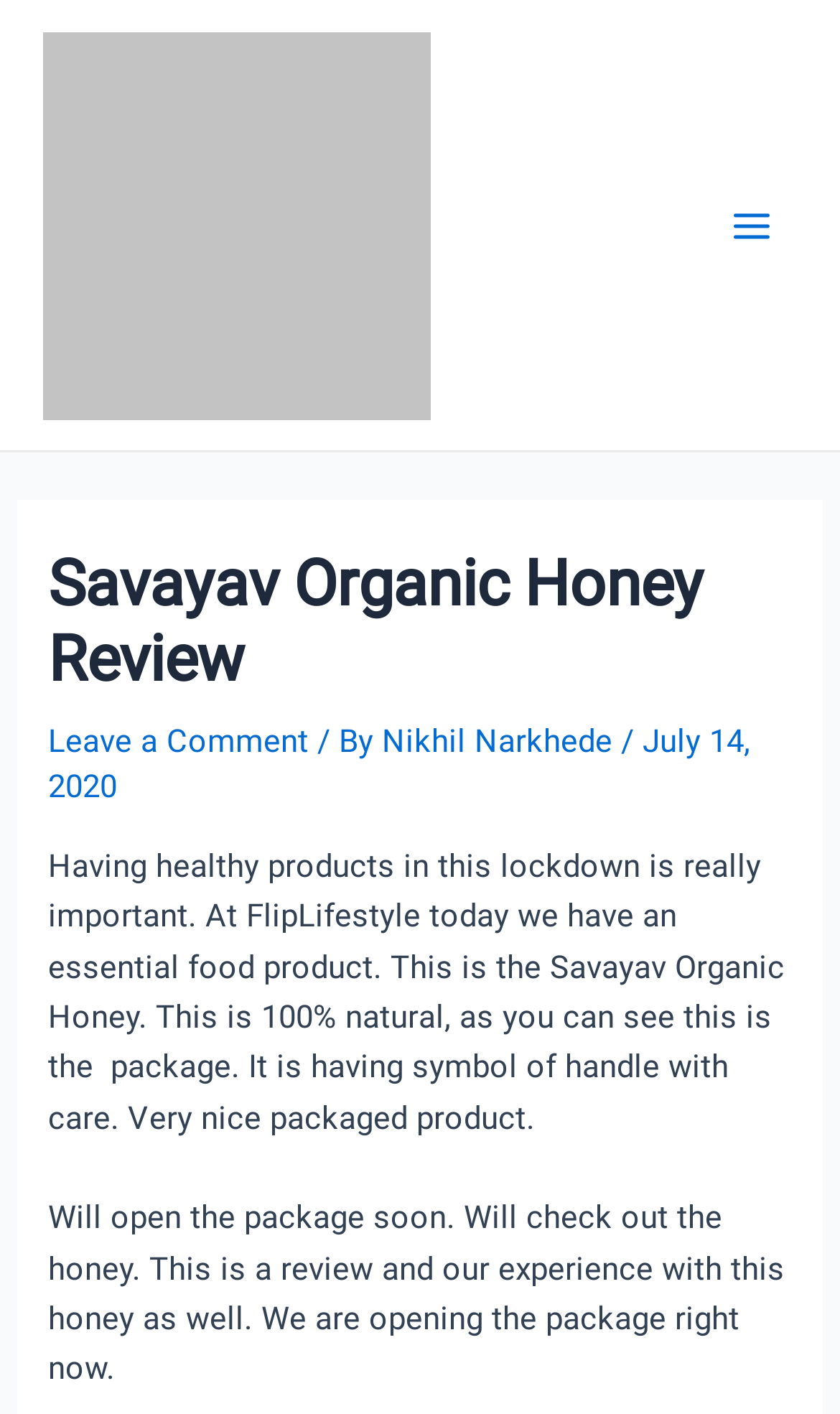Identify the bounding box coordinates for the UI element described as: "Nikhil Narkhede".

[0.455, 0.51, 0.74, 0.538]